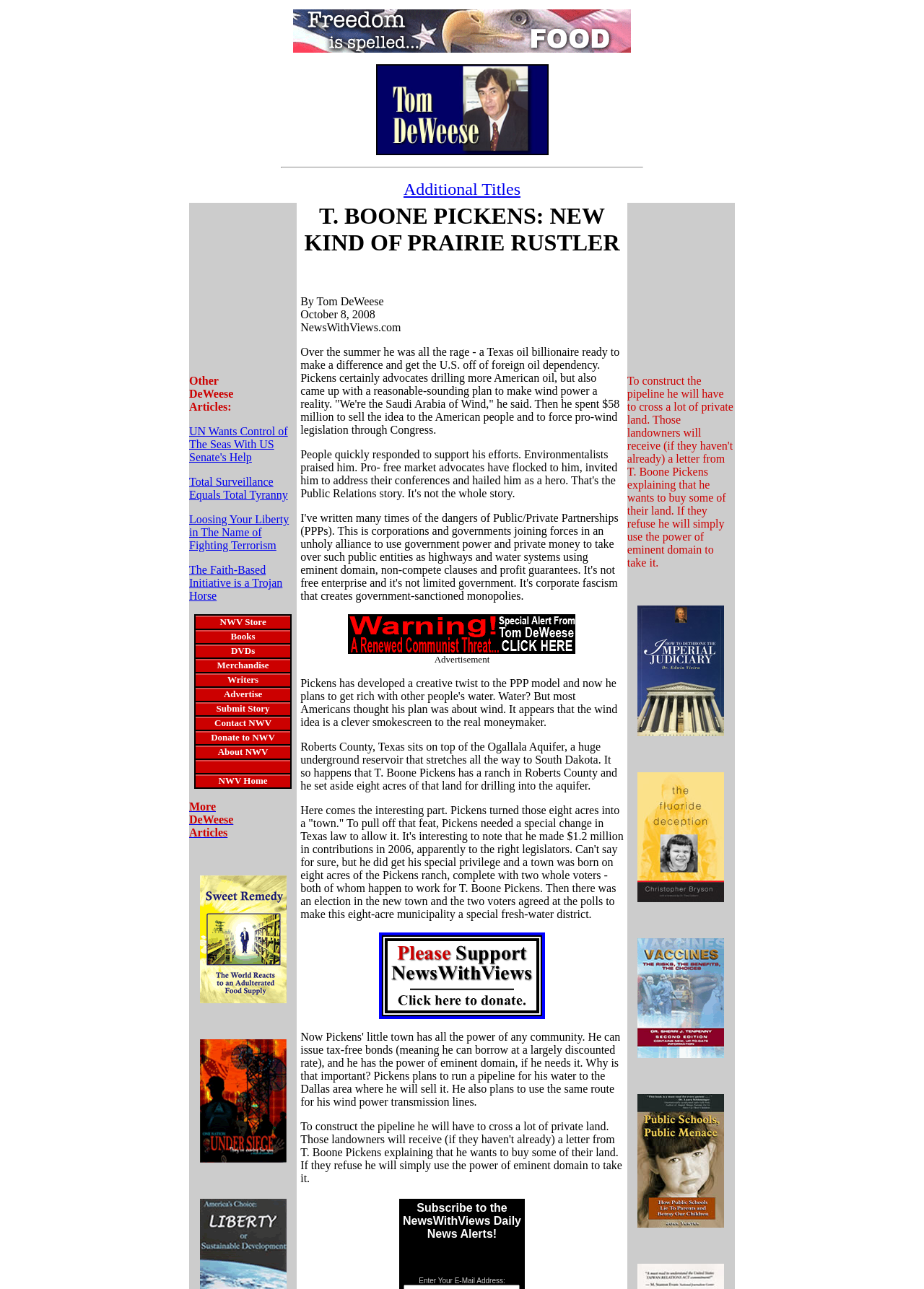What is the name of the aquifer mentioned in the article? Refer to the image and provide a one-word or short phrase answer.

Ogallala Aquifer